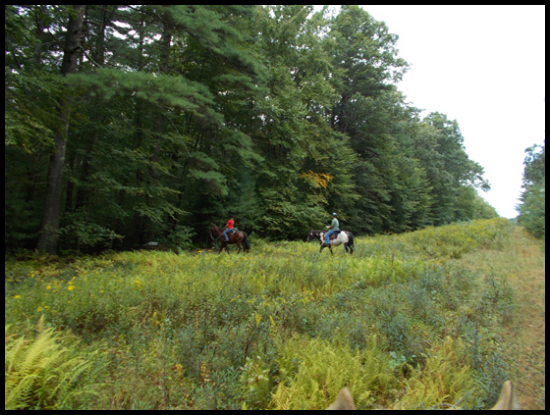What is the color of the first rider's top?
Carefully analyze the image and provide a thorough answer to the question.

The caption specifically describes the first rider as being dressed in a bright red top, which suggests that the rider's top is a vibrant and noticeable color.